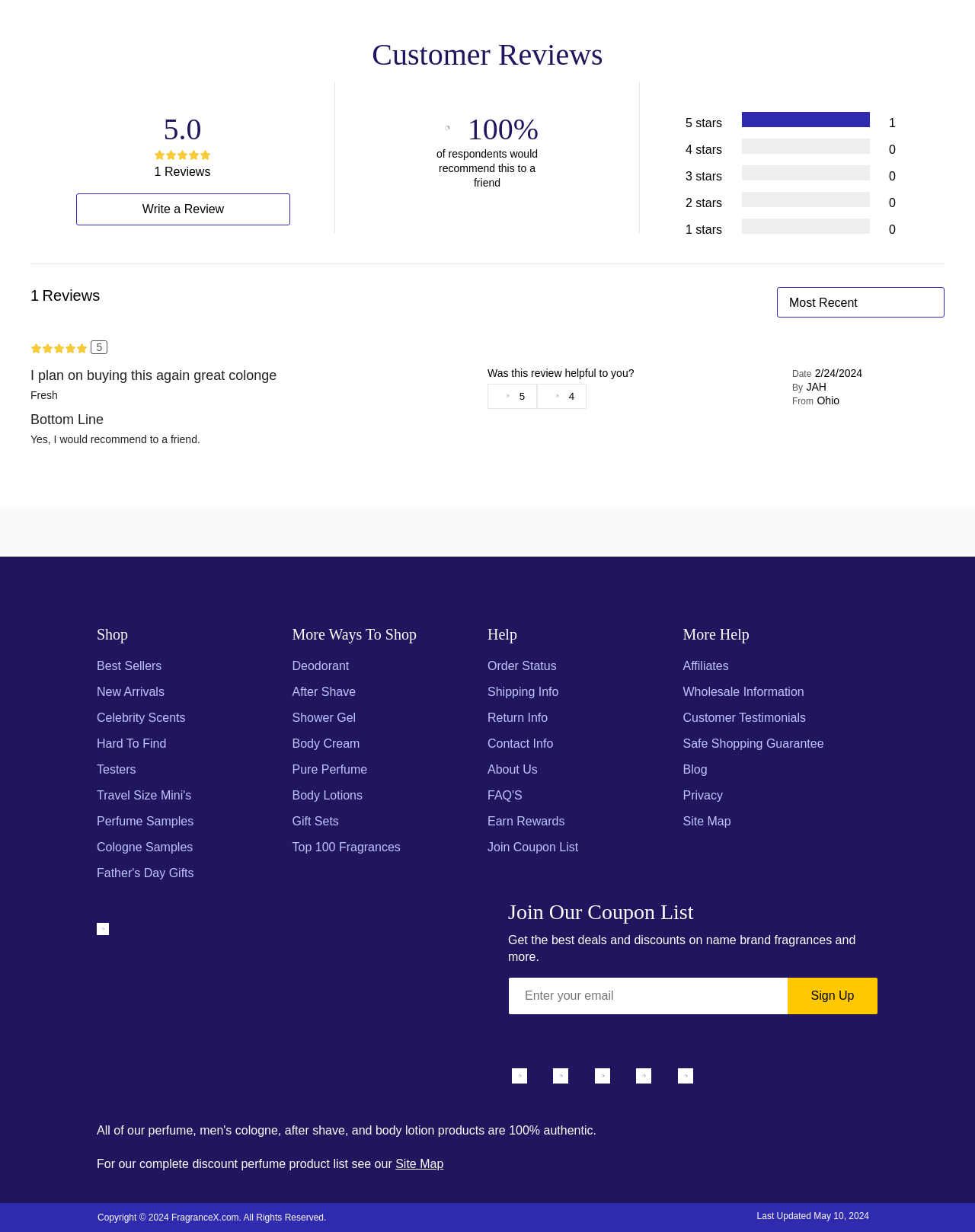Provide the bounding box coordinates for the UI element that is described as: "Affiliates".

[0.7, 0.535, 0.747, 0.546]